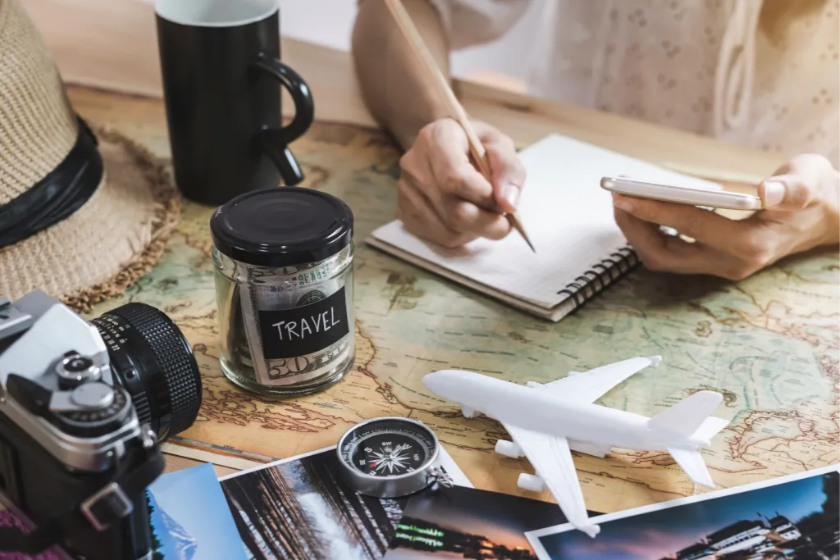Generate a detailed caption for the image.

The image illustrates a traveler’s planning setup, centered around a vibrant map that hints at adventure and exploration. At the forefront, a neatly labeled glass jar marked "TRAVEL" holds a stack of currency, symbolizing savings earmarked for upcoming journeys. To the left, a vintage-style camera lies ready to capture memories, while a classic compass suggests guidance and direction. A small white airplane model rests nearby, reinforcing the travel theme. In the background, a person is shown actively engaging with their smartphone, likely researching or organizing their next trip, while a spiral notebook waits to be filled with ideas or itineraries. A black coffee mug, partially visible, adds a cozy touch to this thoughtful and aspirational travel workspace, embodying the spirit of planning adventures on a budget.